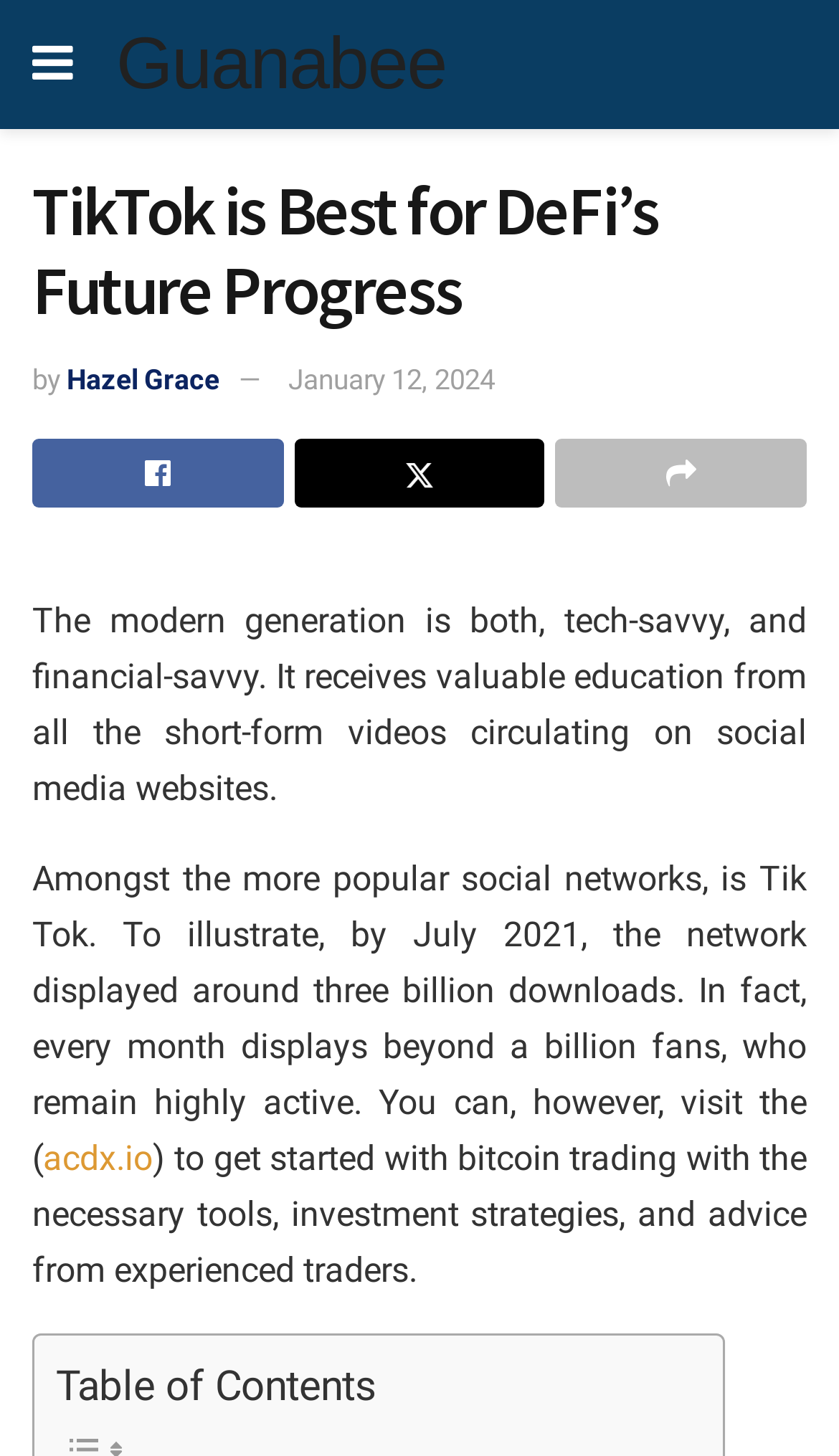How many downloads did Tik Tok have by July 2021? Please answer the question using a single word or phrase based on the image.

three billion